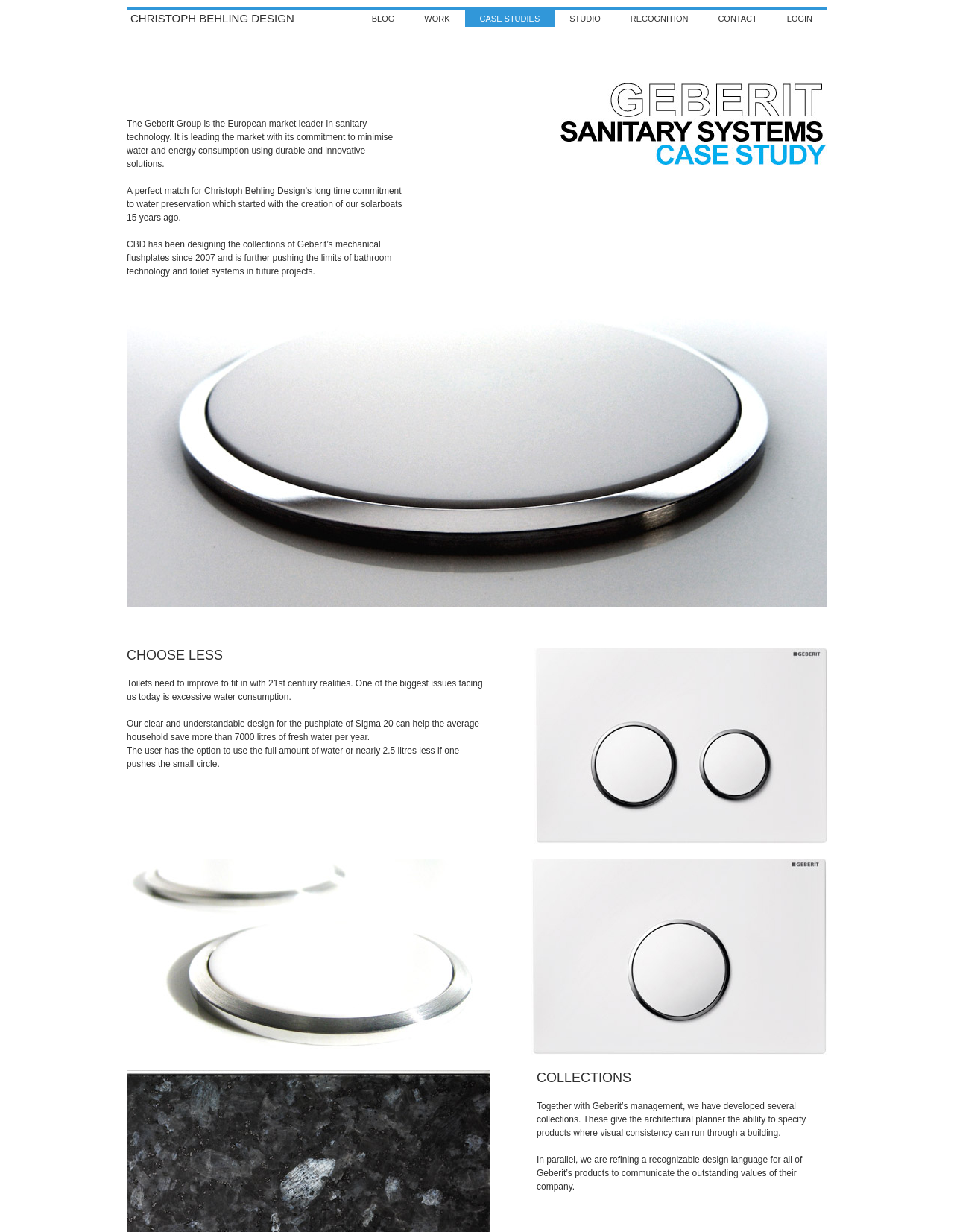Mark the bounding box of the element that matches the following description: "title="Kingsley Logo_Final_Artboard 1"".

None